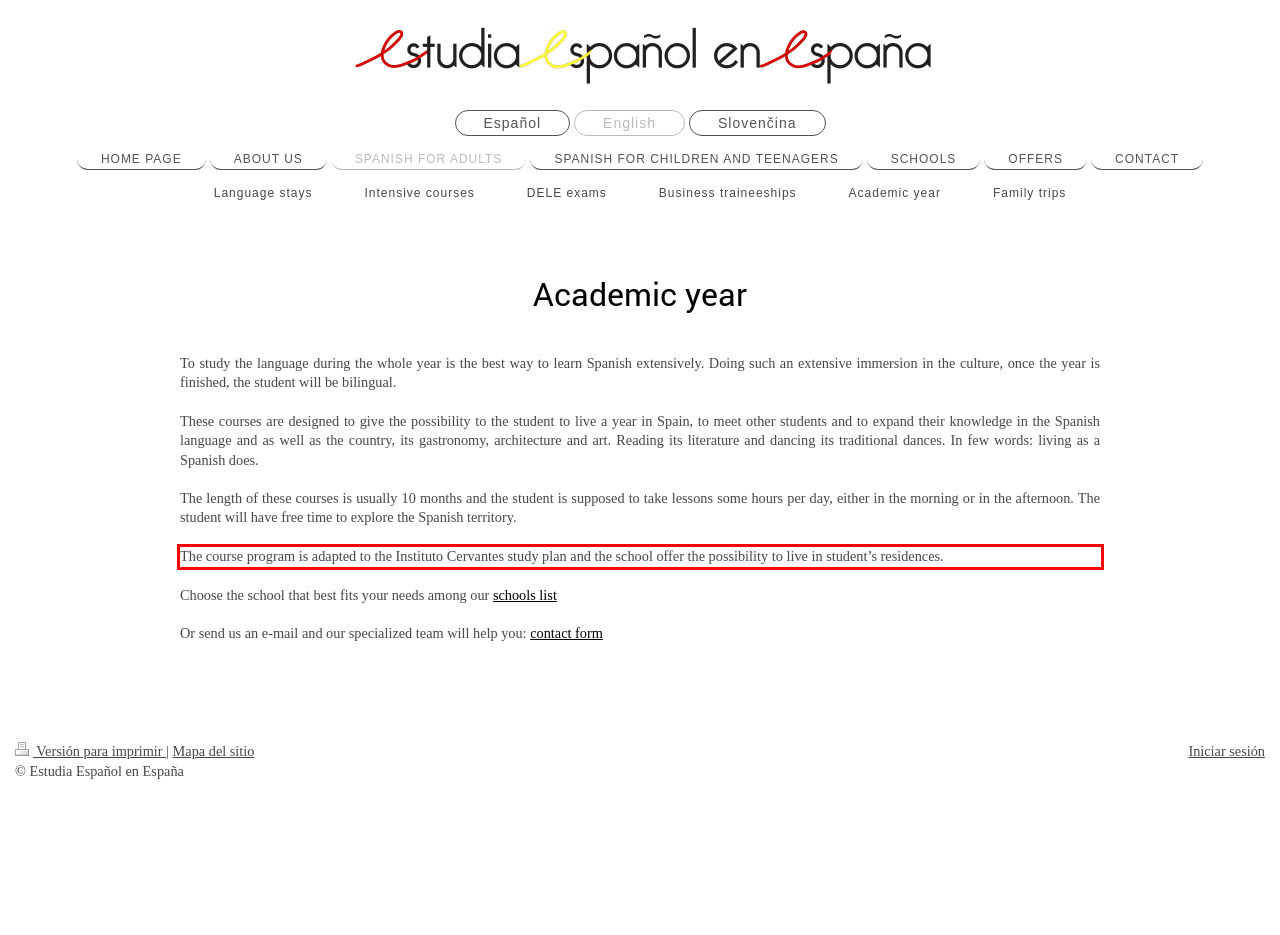Extract and provide the text found inside the red rectangle in the screenshot of the webpage.

The course program is adapted to the Instituto Cervantes study plan and the school offer the possibility to live in student’s residences.